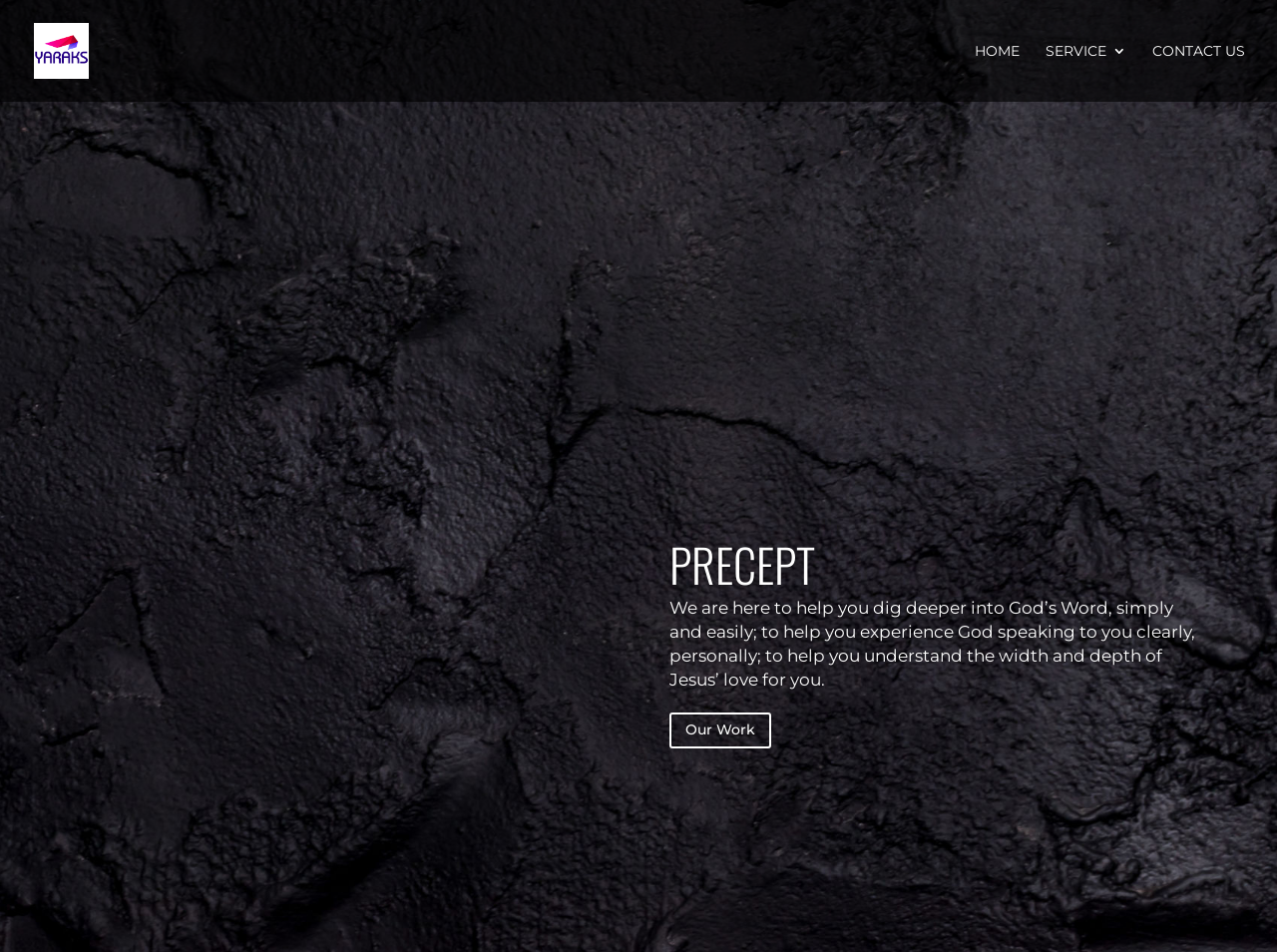How many sub-links are under the 'PRECEPT' heading?
Provide a detailed and well-explained answer to the question.

Under the 'PRECEPT' heading, I found two link elements with the texts 'PRECEPT' and 'Our Work 5' which are likely to be sub-links.